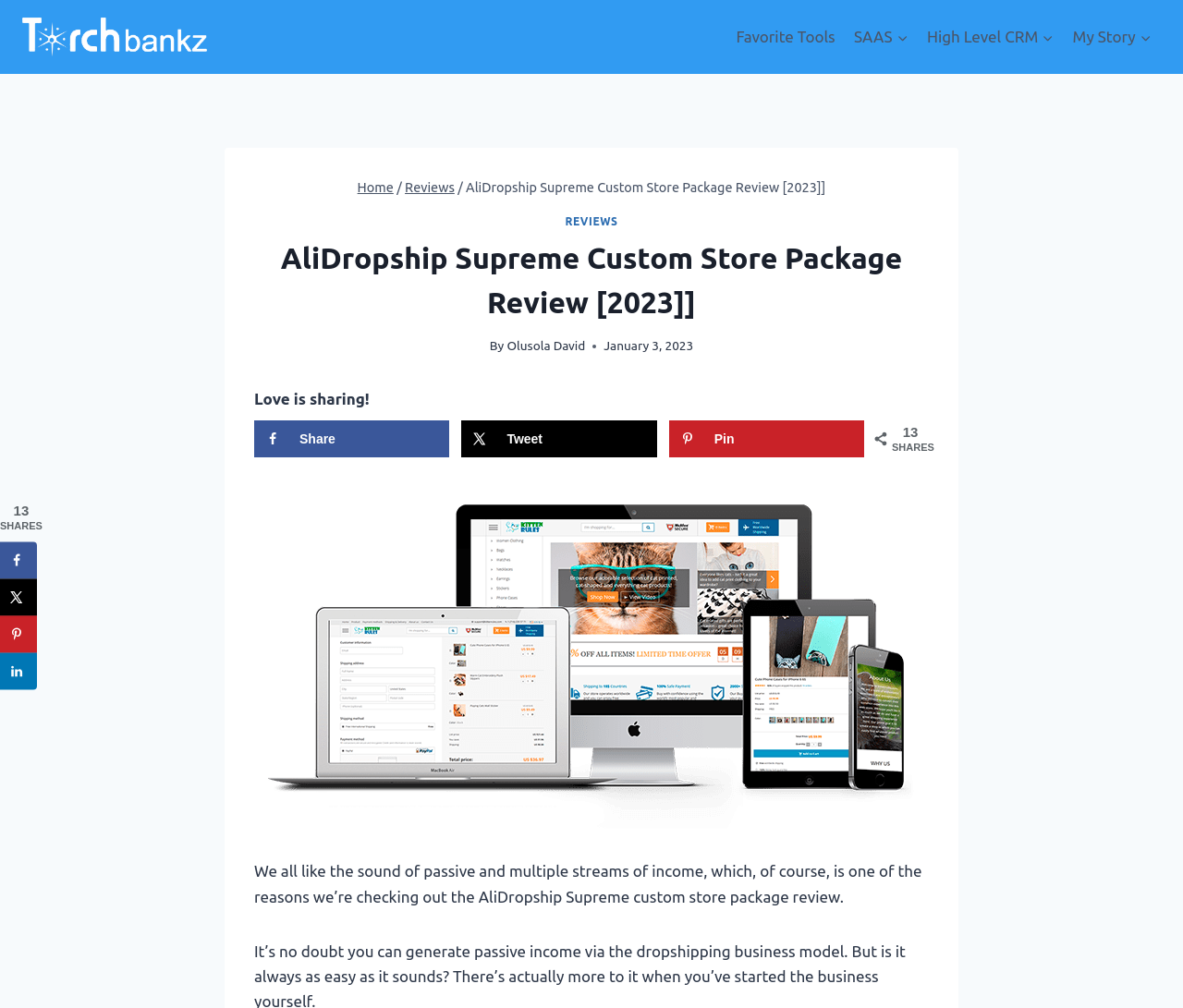Respond to the question below with a single word or phrase:
What is the date of this review?

January 3, 2023